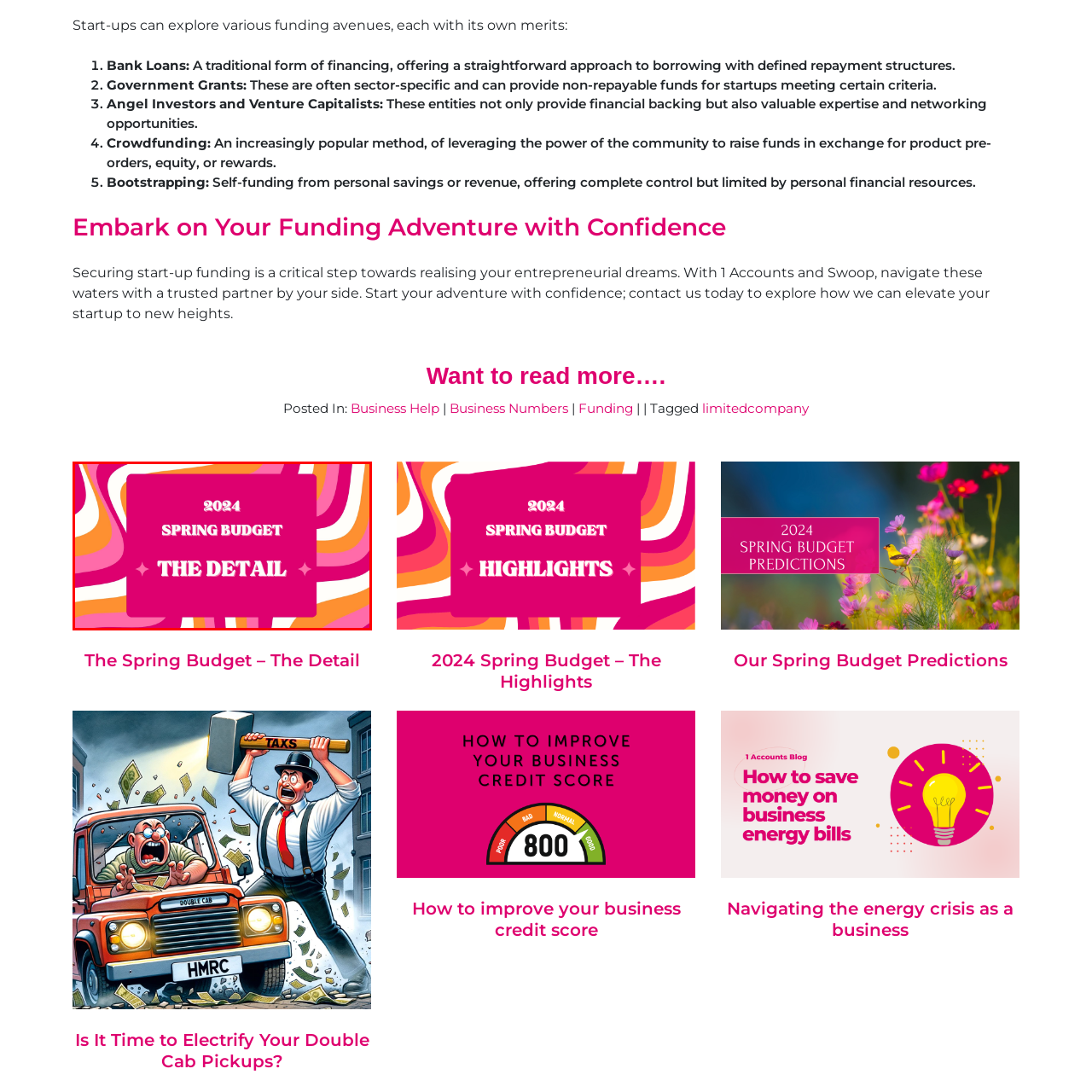What is the tone conveyed by the design?
Look closely at the image highlighted by the red bounding box and give a comprehensive answer to the question.

The caption describes the design as conveying a sense of 'modernity and flair', which implies that the tone conveyed by the design is modern and sleek.